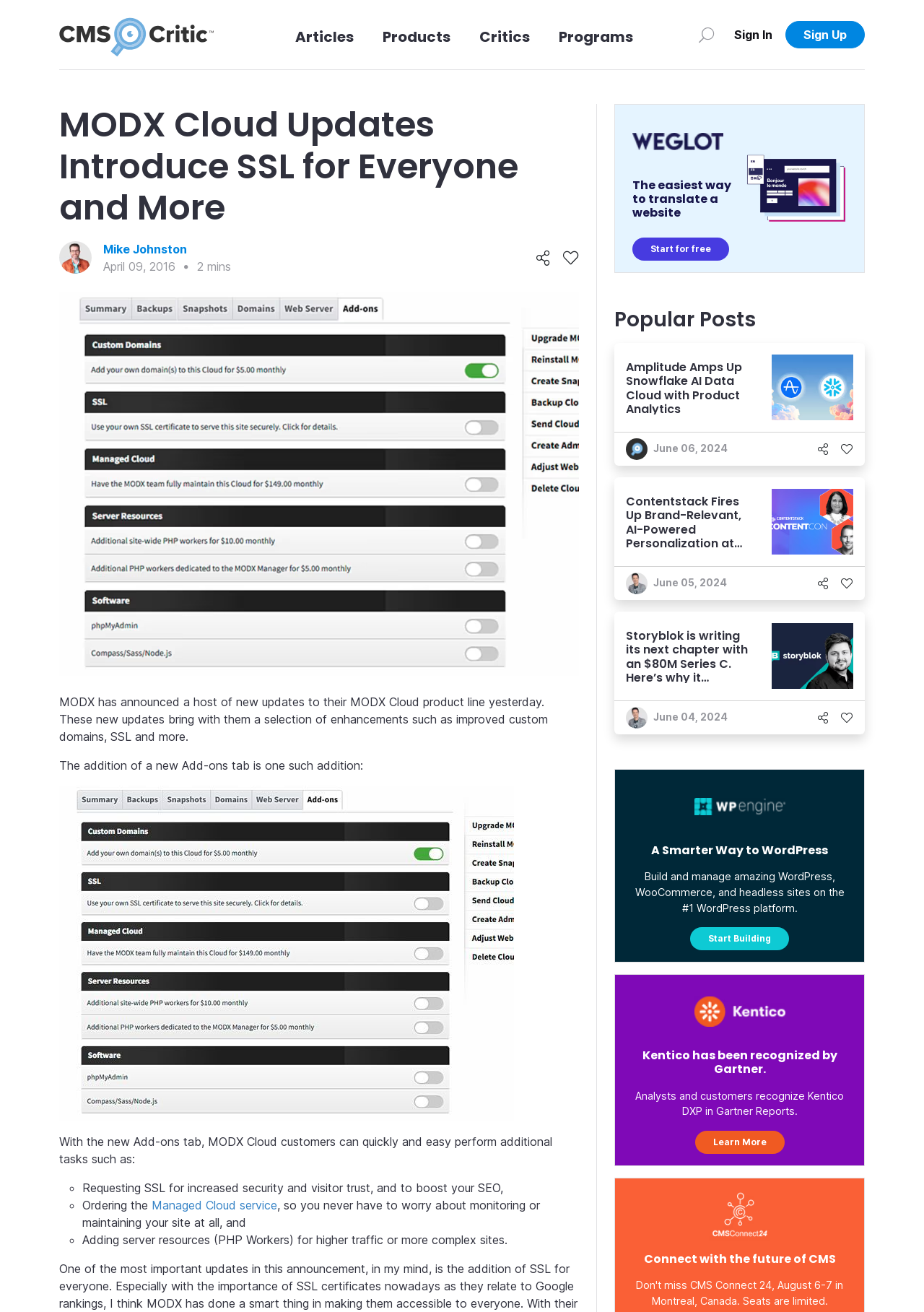Pinpoint the bounding box coordinates of the element that must be clicked to accomplish the following instruction: "Read the article by Mike Johnston". The coordinates should be in the format of four float numbers between 0 and 1, i.e., [left, top, right, bottom].

[0.112, 0.183, 0.25, 0.196]